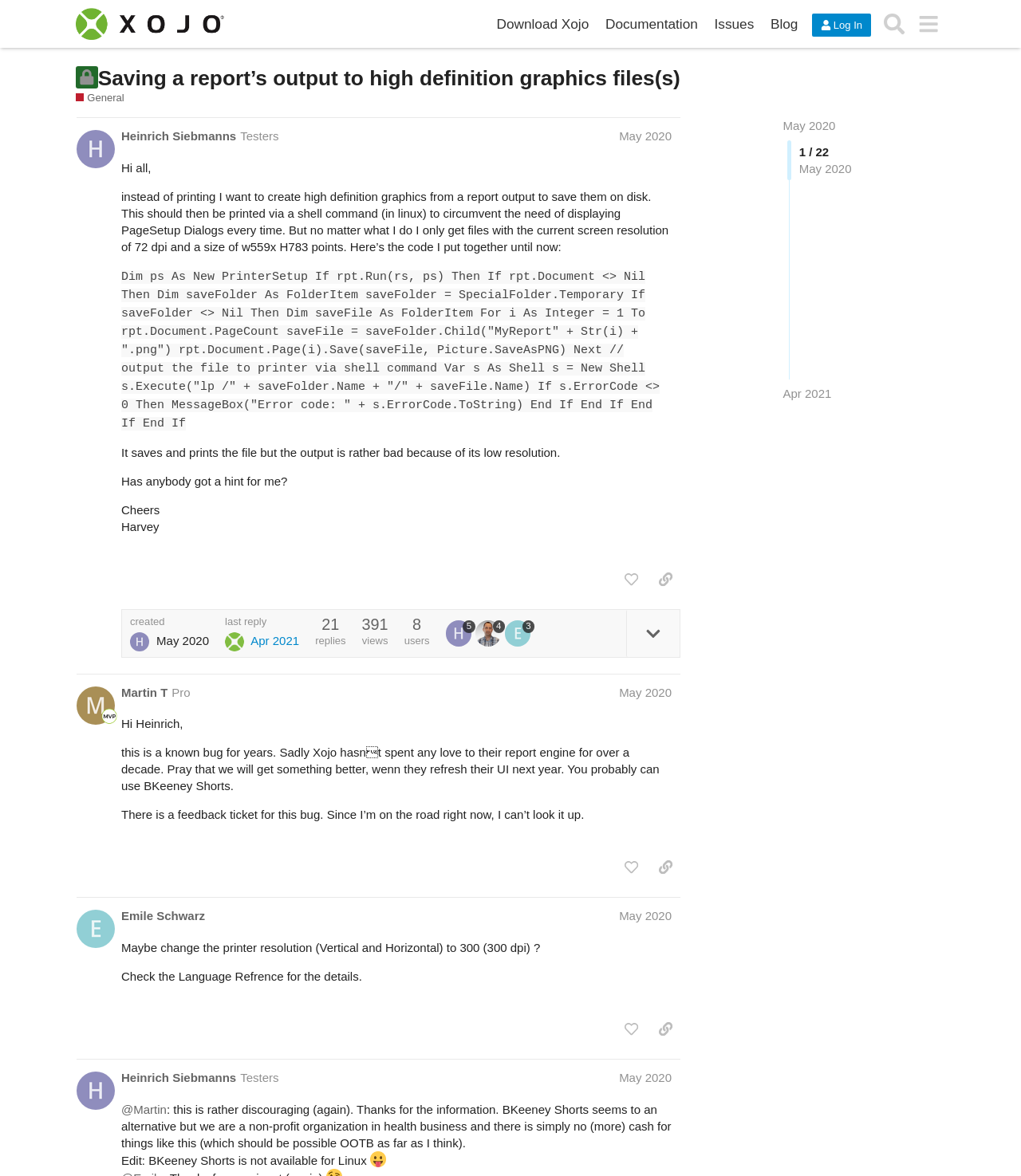Extract the bounding box coordinates for the UI element described by the text: "last reply Apr 2021". The coordinates should be in the form of [left, top, right, bottom] with values between 0 and 1.

[0.22, 0.524, 0.293, 0.554]